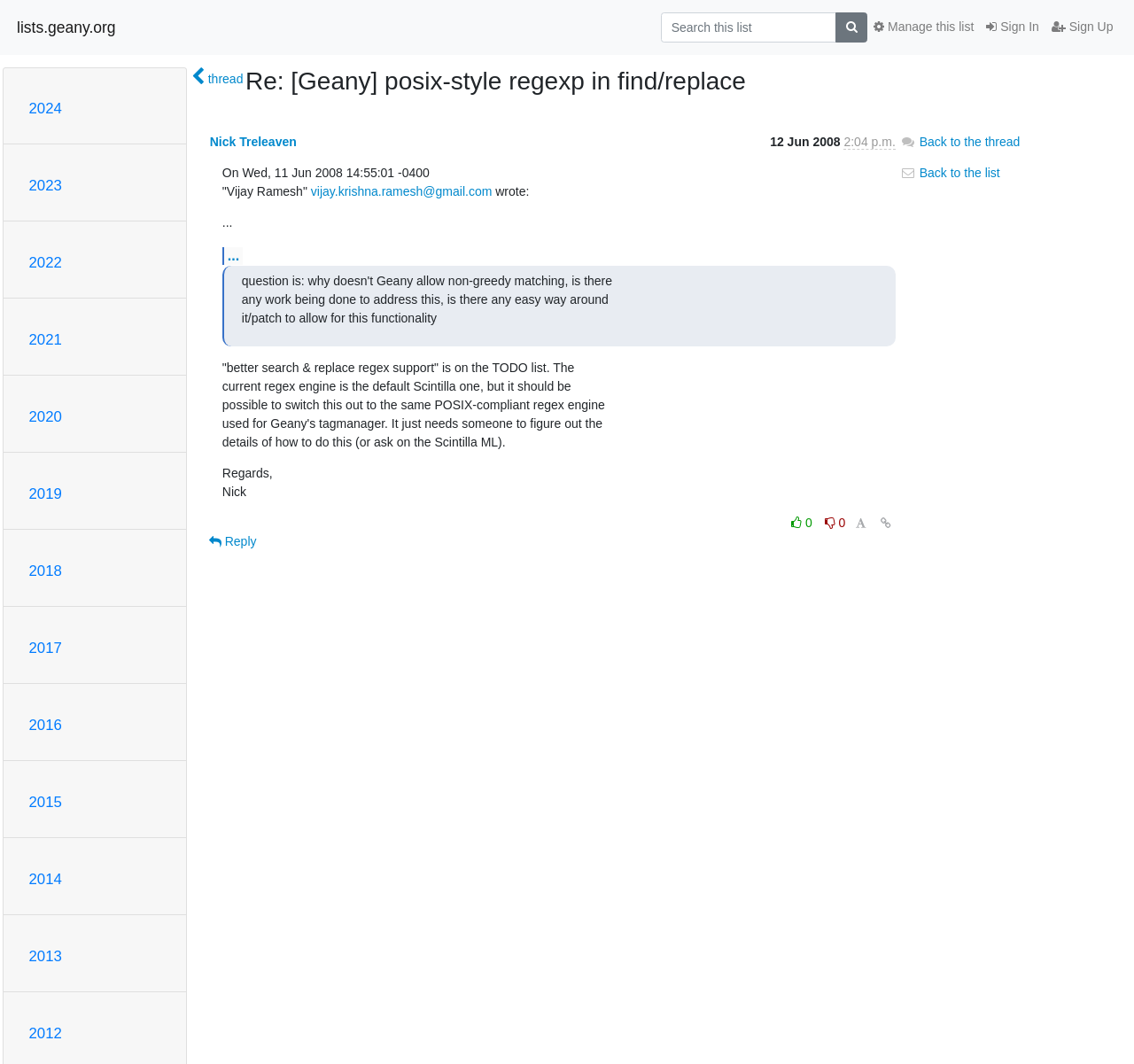Locate the bounding box coordinates of the clickable area needed to fulfill the instruction: "Sign In".

[0.864, 0.011, 0.922, 0.04]